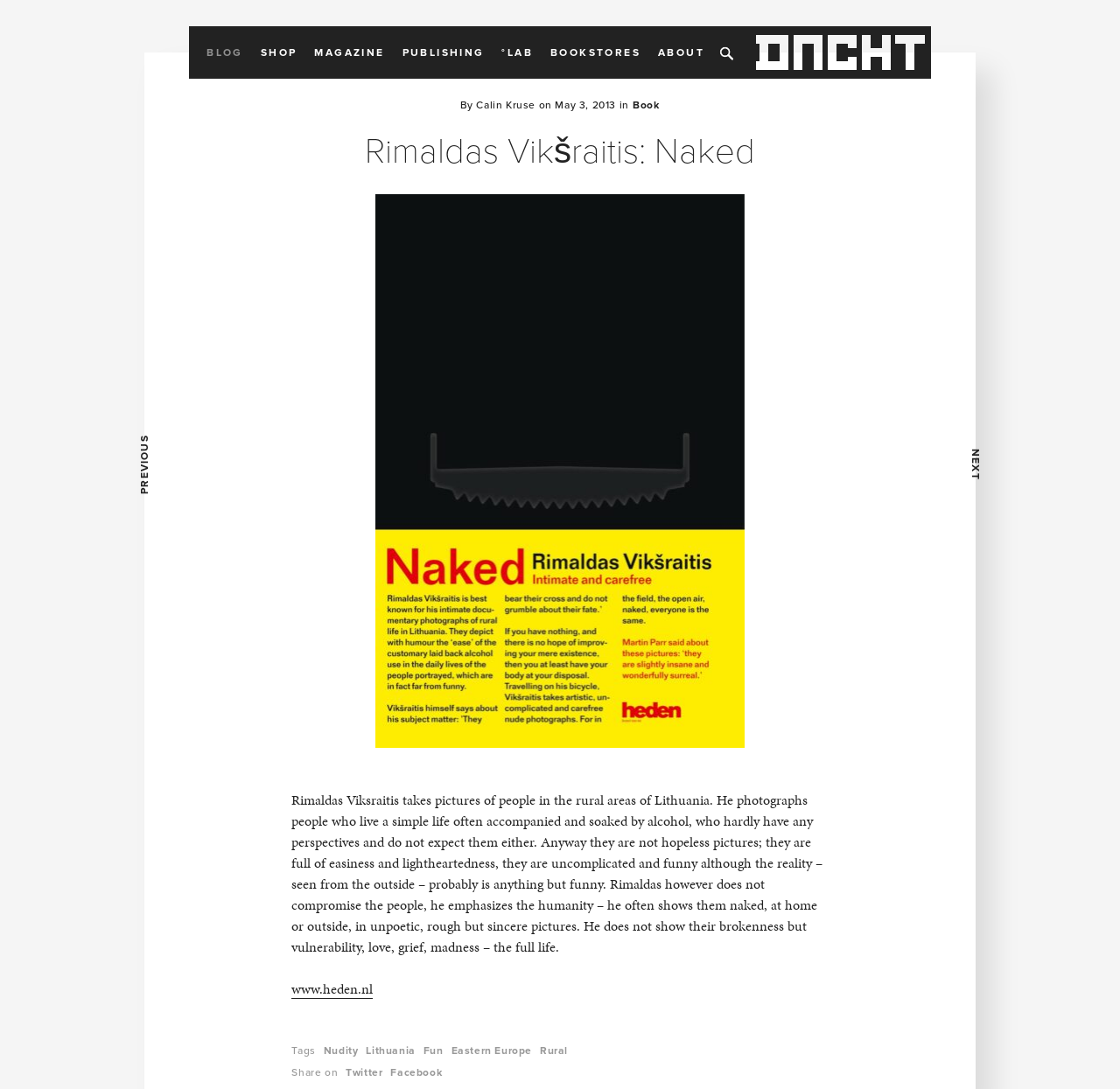Please find the bounding box coordinates of the section that needs to be clicked to achieve this instruction: "Go to the blog".

[0.177, 0.024, 0.225, 0.072]